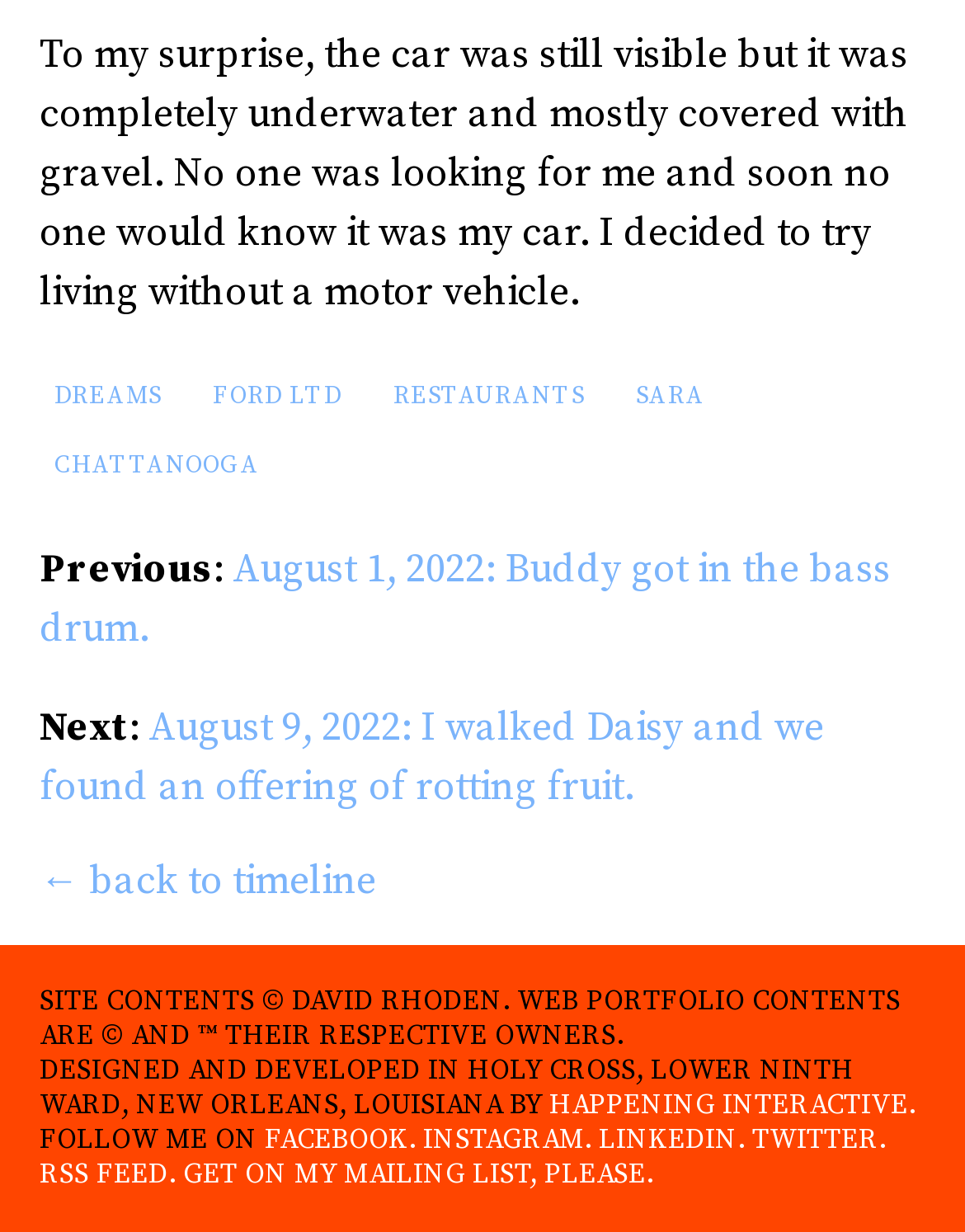Locate the bounding box coordinates of the clickable region to complete the following instruction: "Follow on FACEBOOK."

[0.274, 0.912, 0.431, 0.94]